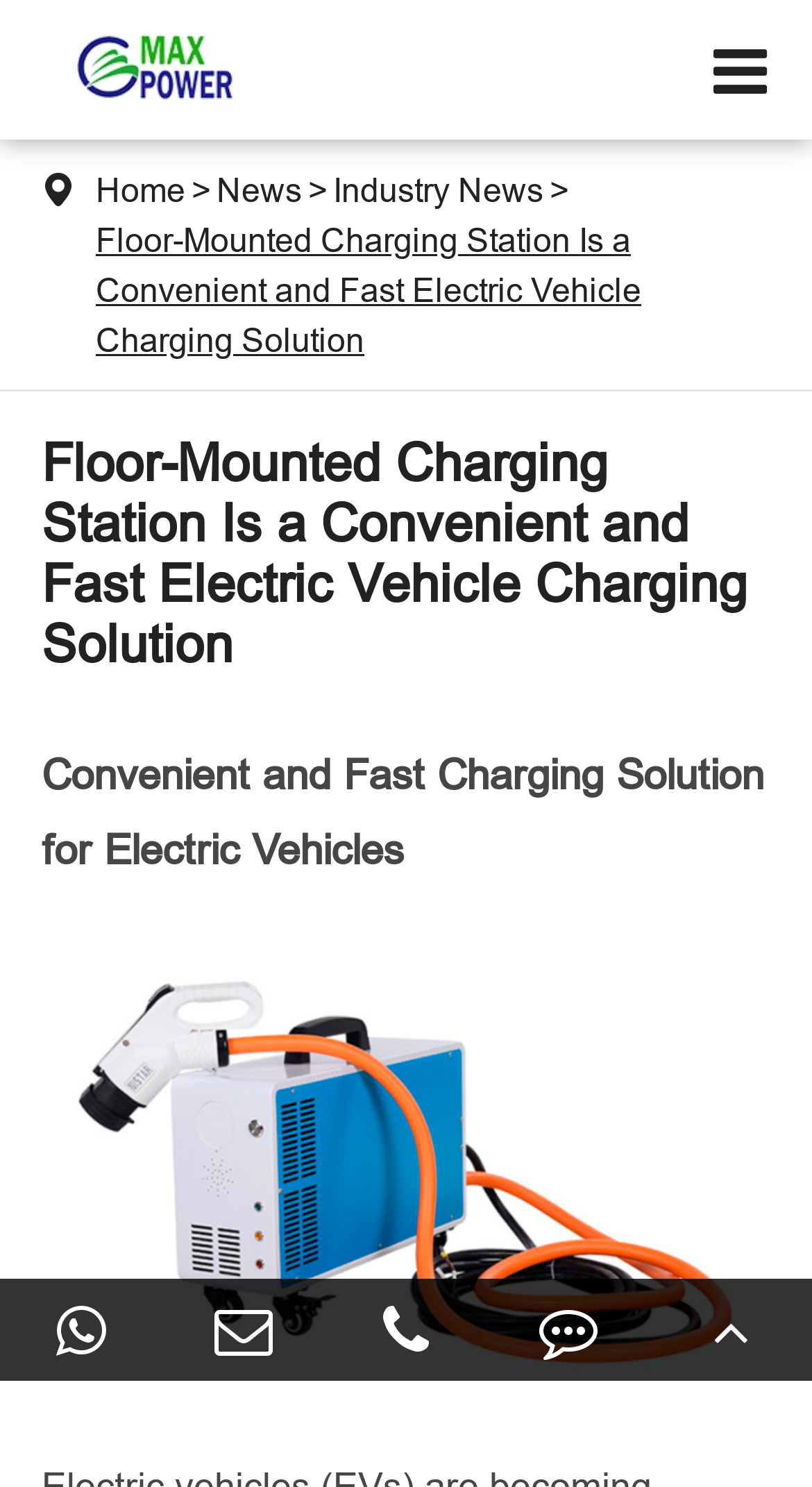Locate the bounding box of the user interface element based on this description: "title="whatsapp"".

[0.0, 0.86, 0.2, 0.929]